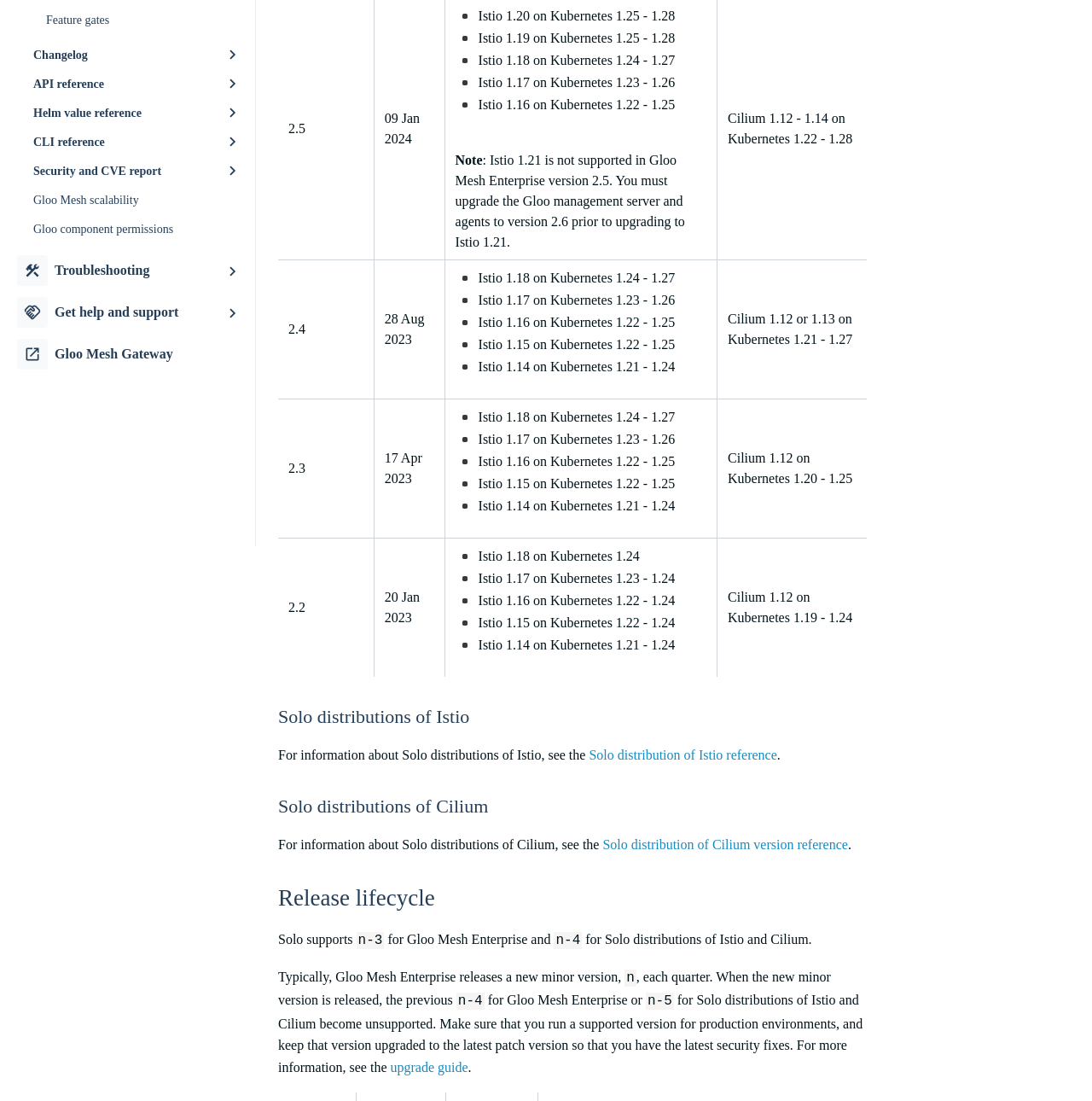Determine the bounding box coordinates for the HTML element described here: "Gloo component permissions".

[0.02, 0.197, 0.234, 0.22]